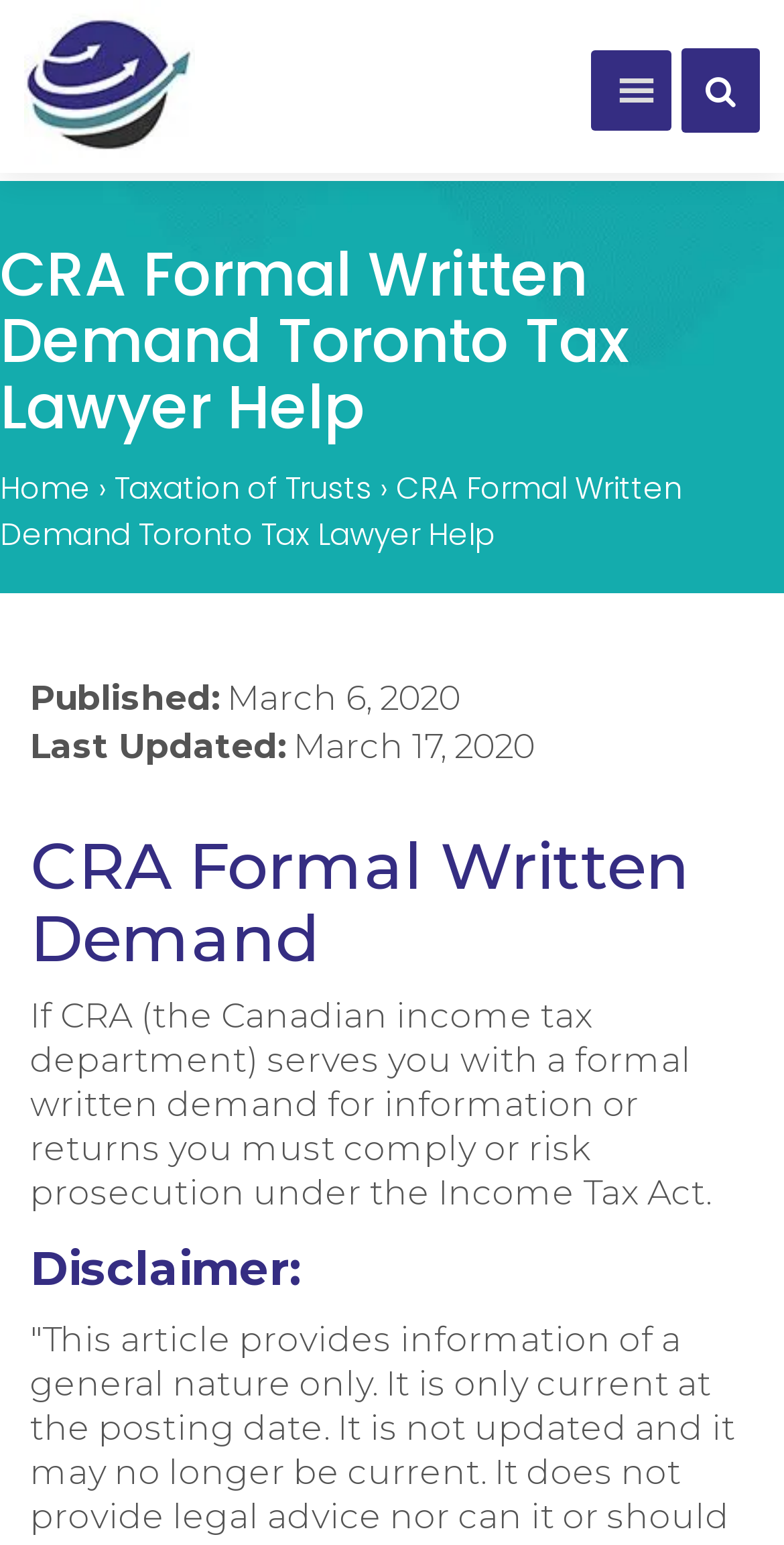Detail the various sections and features of the webpage.

The webpage is about CRA formal written demands and tax lawyer help in Toronto. At the top left corner, there is a figure with a linked image labeled "TaxPage". Below this, there is a menu icon with three horizontal lines. 

The main heading "CRA Formal Written Demand Toronto Tax Lawyer Help" is centered at the top of the page. Below this, there is a navigation menu with links to "Home" and "Taxation of Trusts" on the left side, and a brief description of the page on the right side. 

Further down, there are two lines of text indicating the publication and last updated dates of the content. The main content of the page starts with a heading "CRA Formal Written Demand" followed by a paragraph of text explaining the consequences of not complying with a formal written demand from the CRA. 

At the bottom of the page, there is a disclaimer section with a heading "Disclaimer:". Overall, the page has a simple layout with a focus on providing information about CRA formal written demands and tax lawyer help.